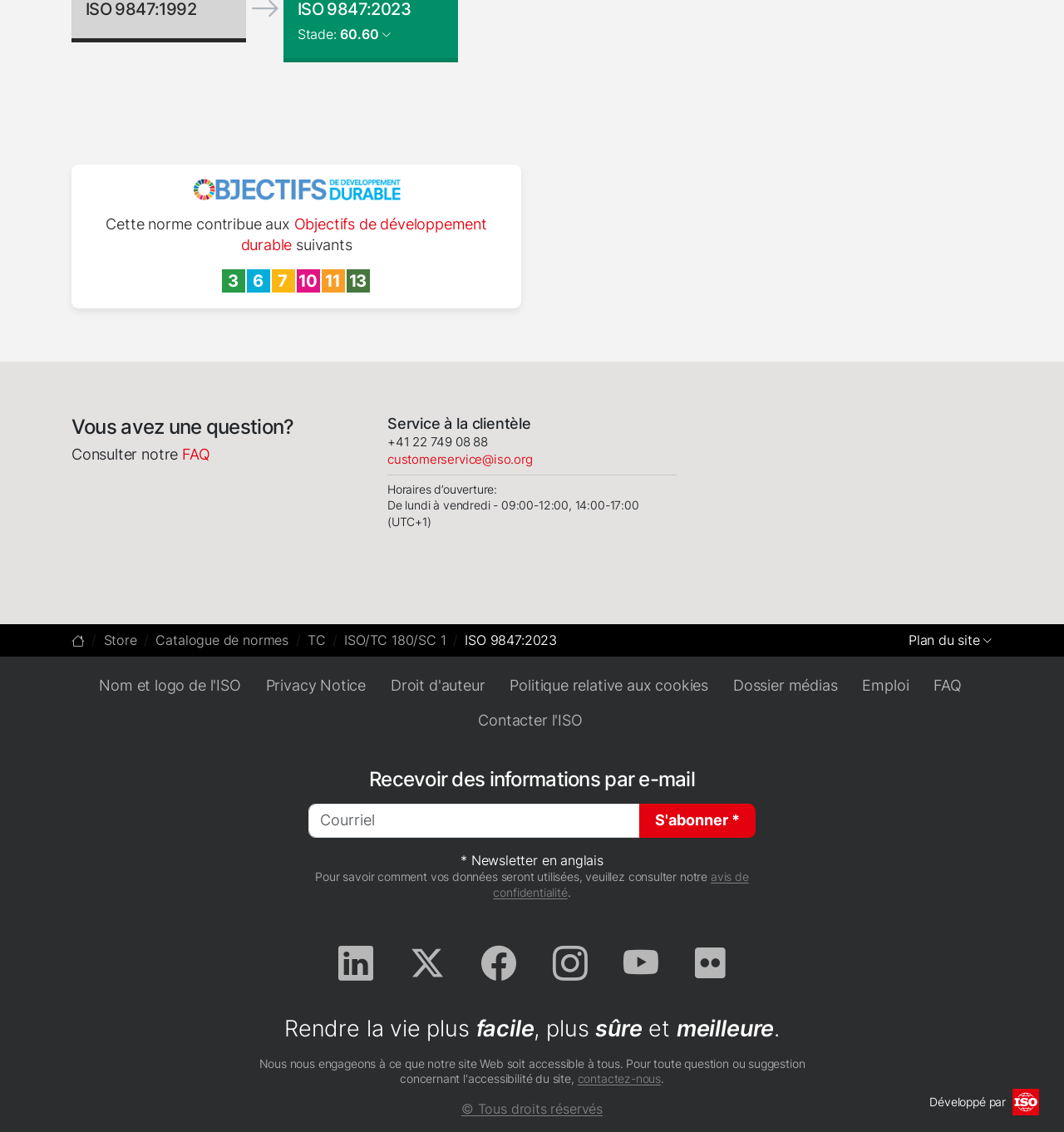What is the phone number of the customer service?
Provide a detailed and well-explained answer to the question.

I found the phone number of the customer service by looking at the 'Service à la clientèle' section, where it is written '+41 22 749 08 88'.